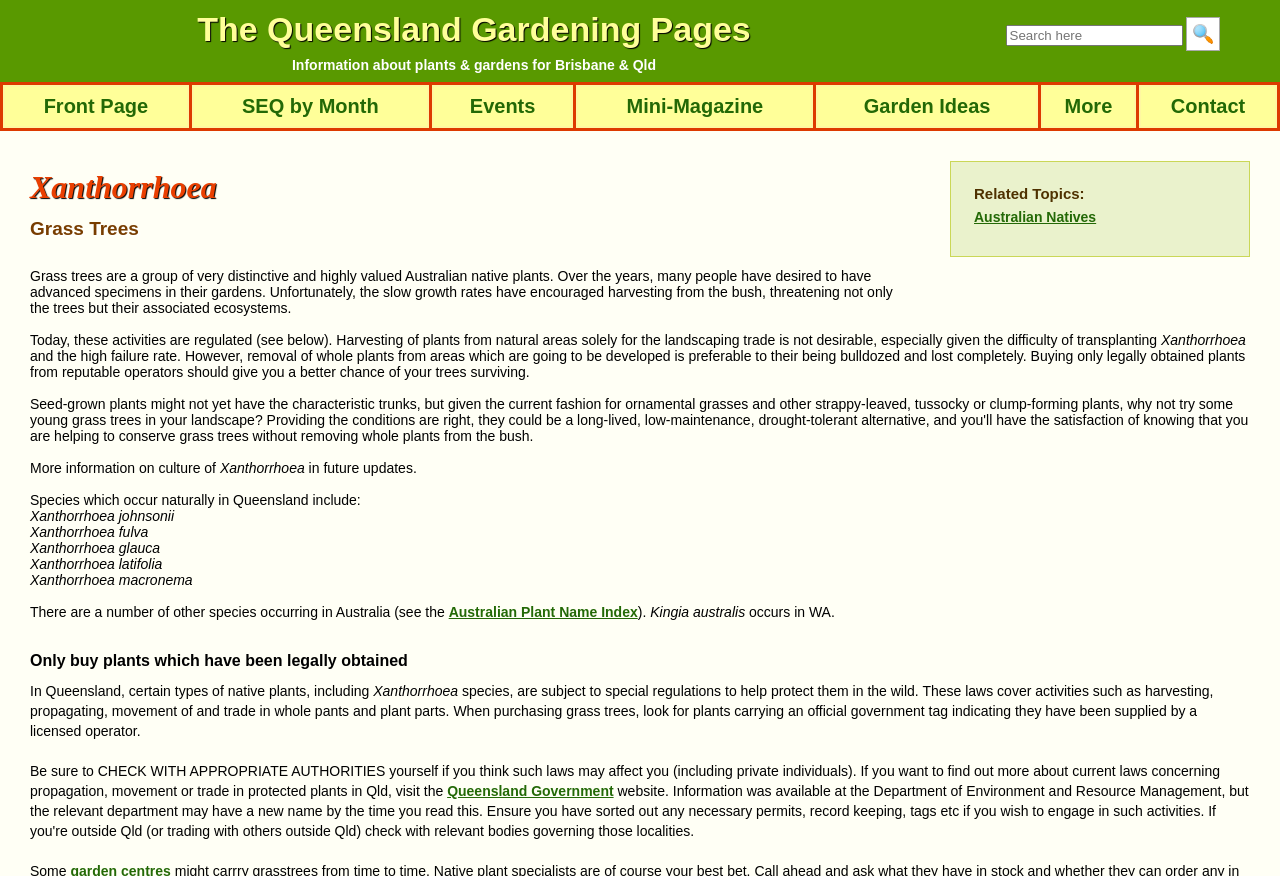Find the bounding box coordinates for the element described here: "name="q" placeholder="Search here"".

[0.786, 0.029, 0.924, 0.053]